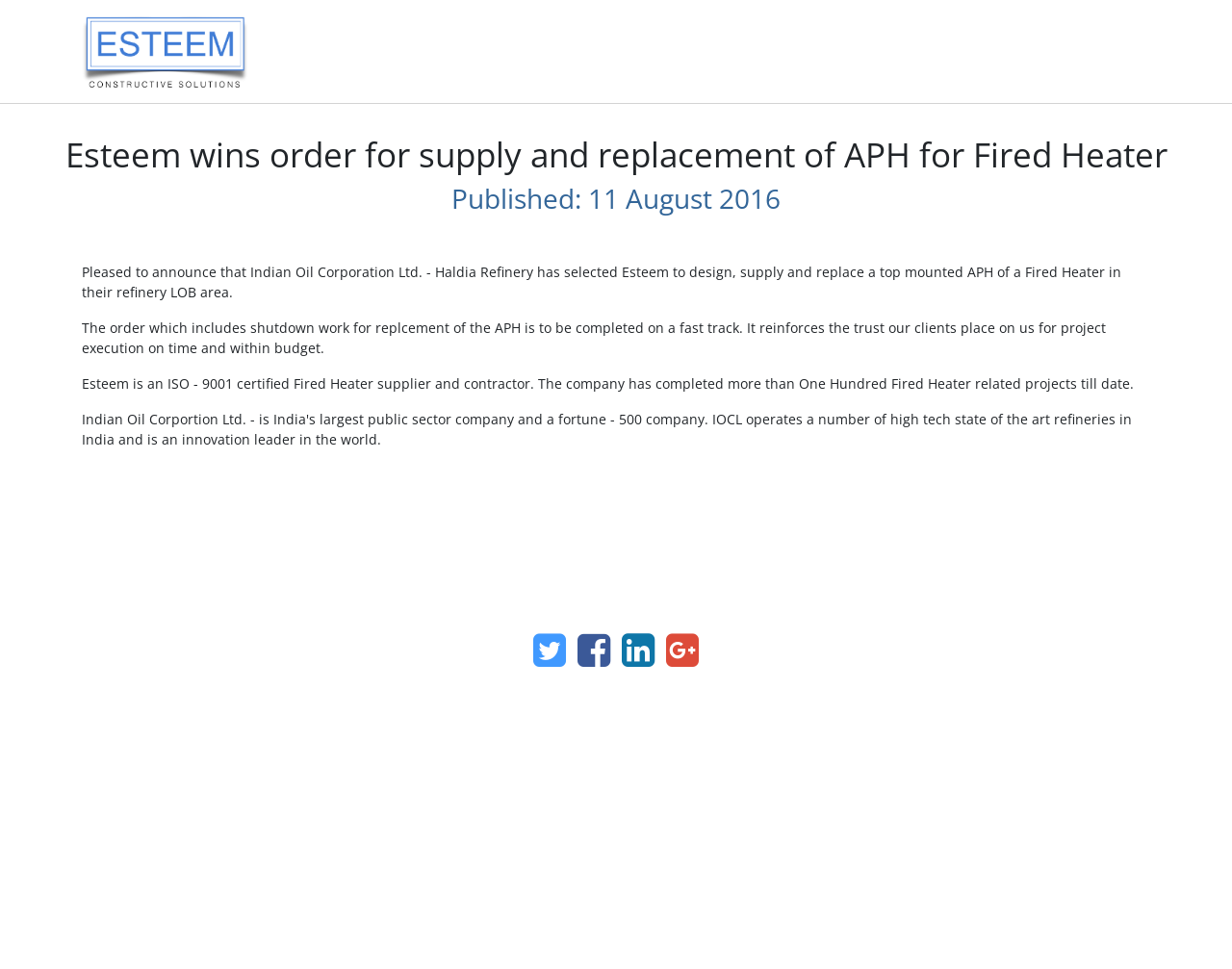Identify the headline of the webpage and generate its text content.

Esteem wins order for supply and replacement of APH for Fired Heater